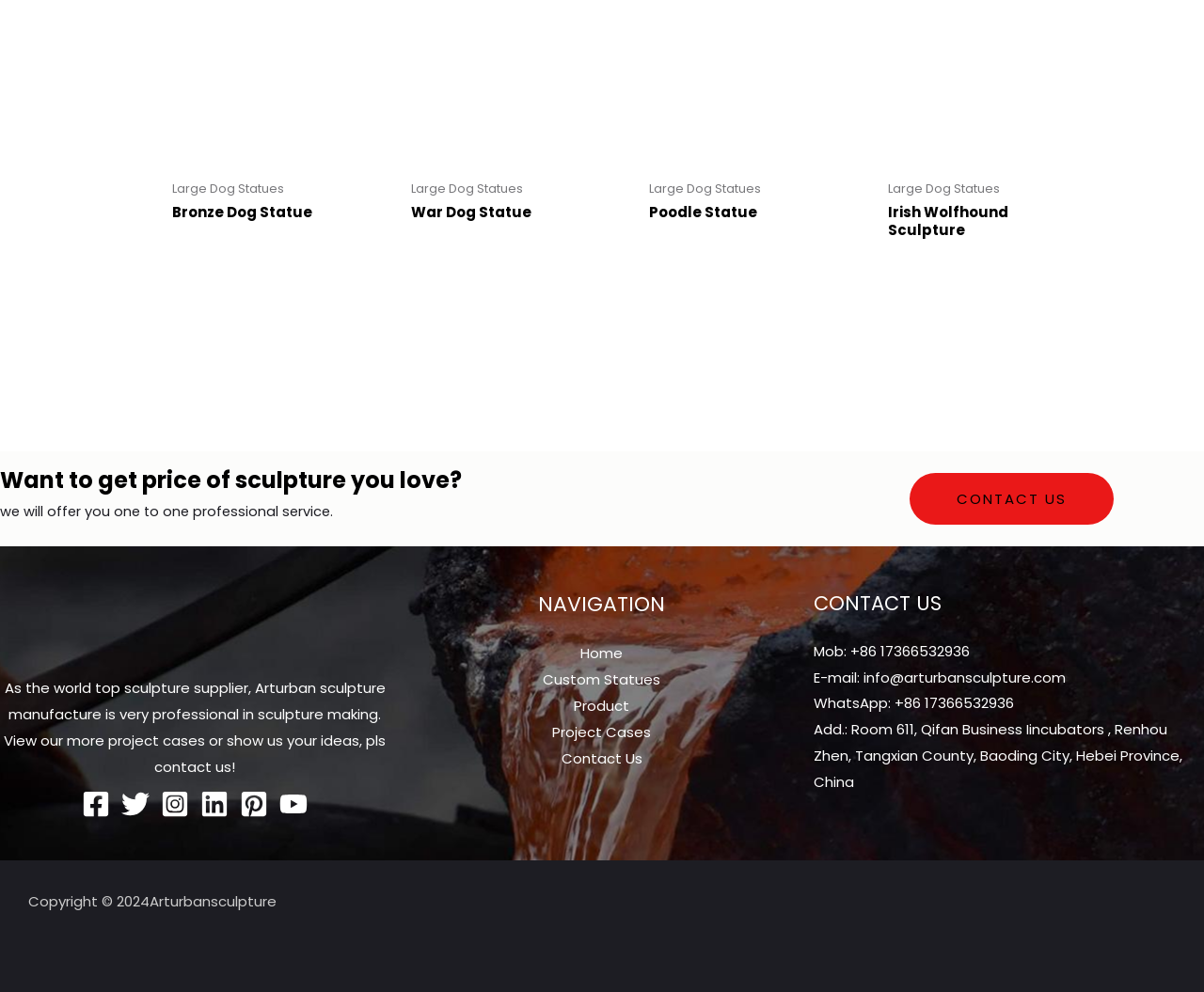Pinpoint the bounding box coordinates of the element that must be clicked to accomplish the following instruction: "Follow us on Facebook". The coordinates should be in the format of four float numbers between 0 and 1, i.e., [left, top, right, bottom].

[0.068, 0.796, 0.092, 0.824]